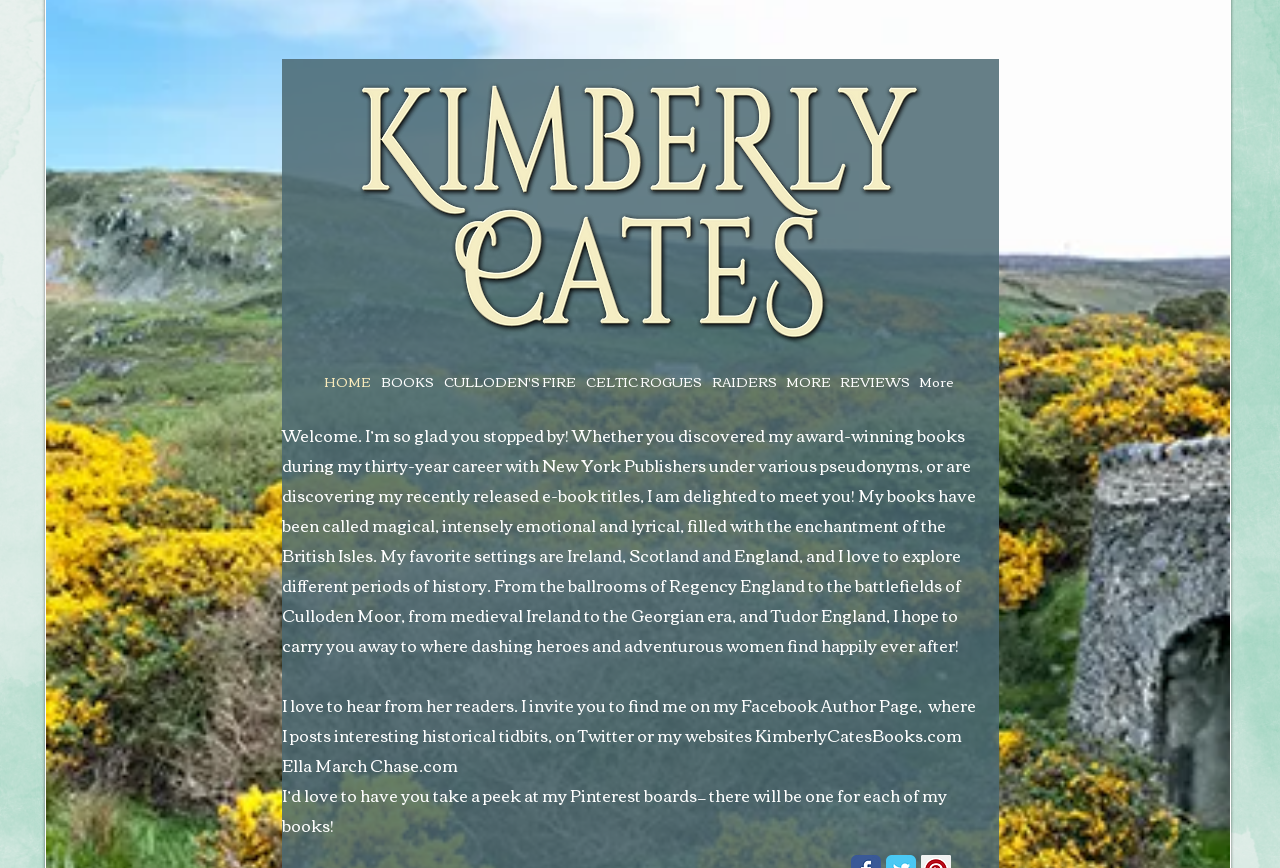What is the author's occupation?
Based on the image, provide a one-word or brief-phrase response.

Romance novelist